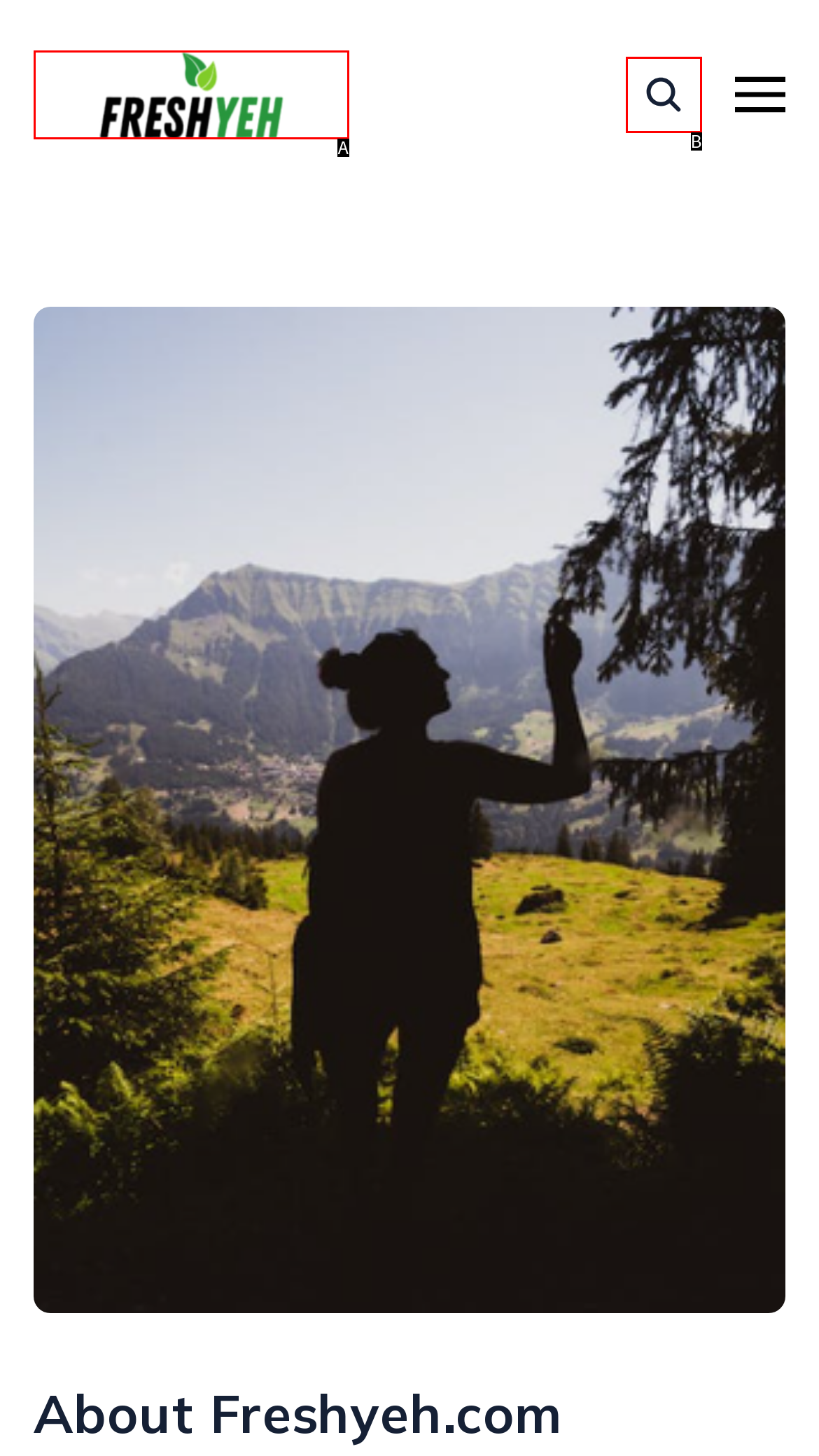Looking at the description: alt="Freshyeh", identify which option is the best match and respond directly with the letter of that option.

A